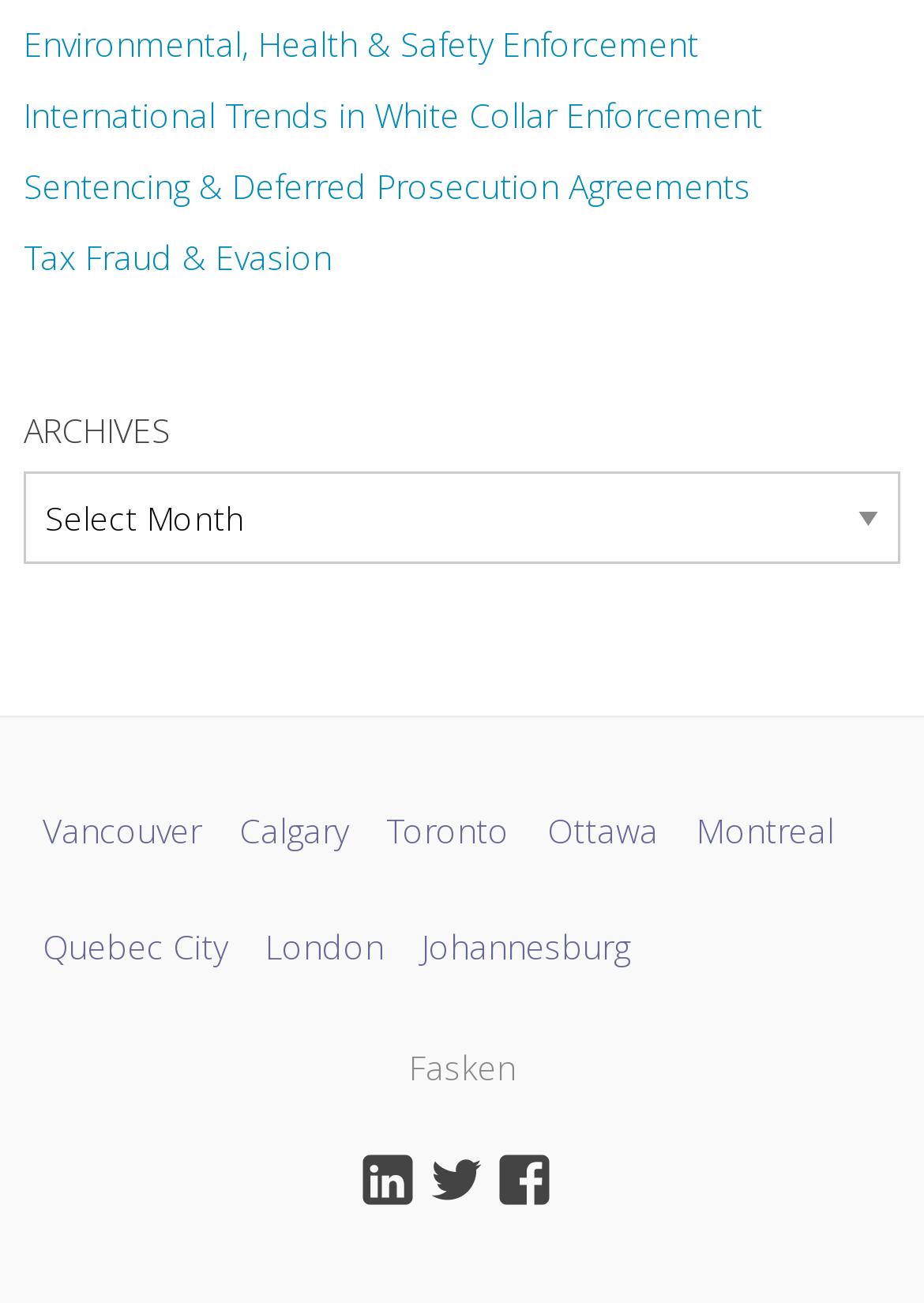Refer to the image and offer a detailed explanation in response to the question: How many social media links are there?

I found a layout table at the bottom of the page with three links: LinkedIn, Twitter, and Facebook. These are all social media platforms, so I counted them as social media links.